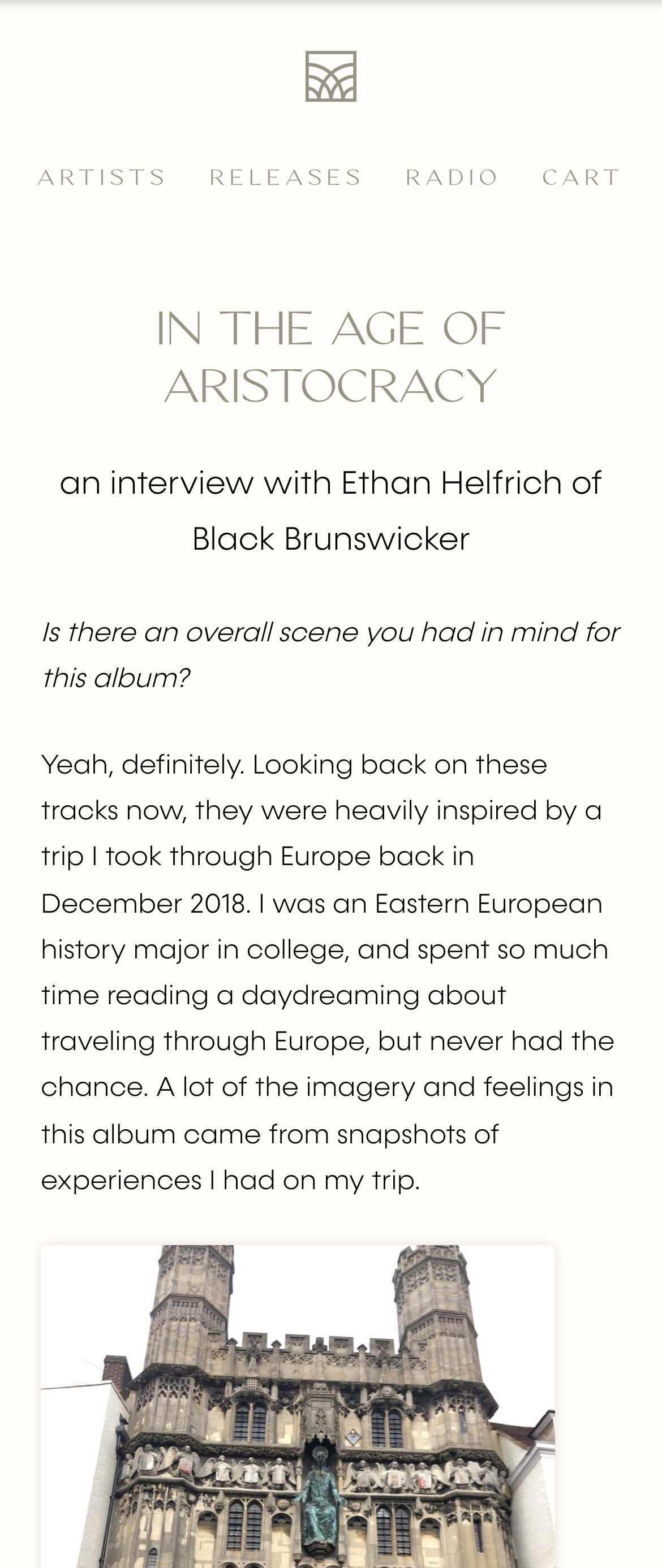How many links are in the top navigation bar?
Analyze the image and deliver a detailed answer to the question.

I counted the number of link elements in the top navigation bar, which are 'ARTISTS', 'RELEASES', 'RADIO', and 'CART', and found that there are 4 links in total.